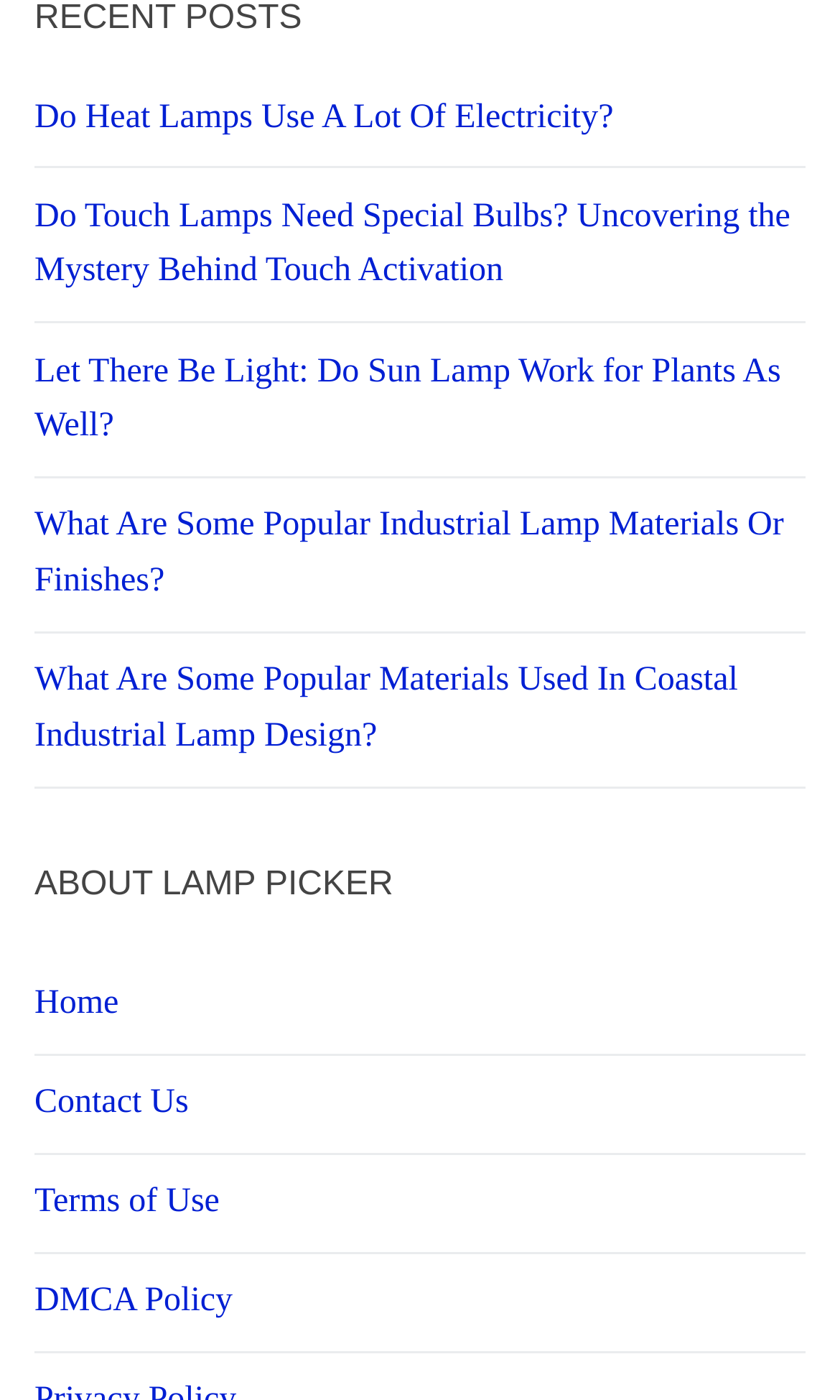Determine the bounding box coordinates of the target area to click to execute the following instruction: "Contact the website administrators."

[0.041, 0.754, 0.959, 0.825]